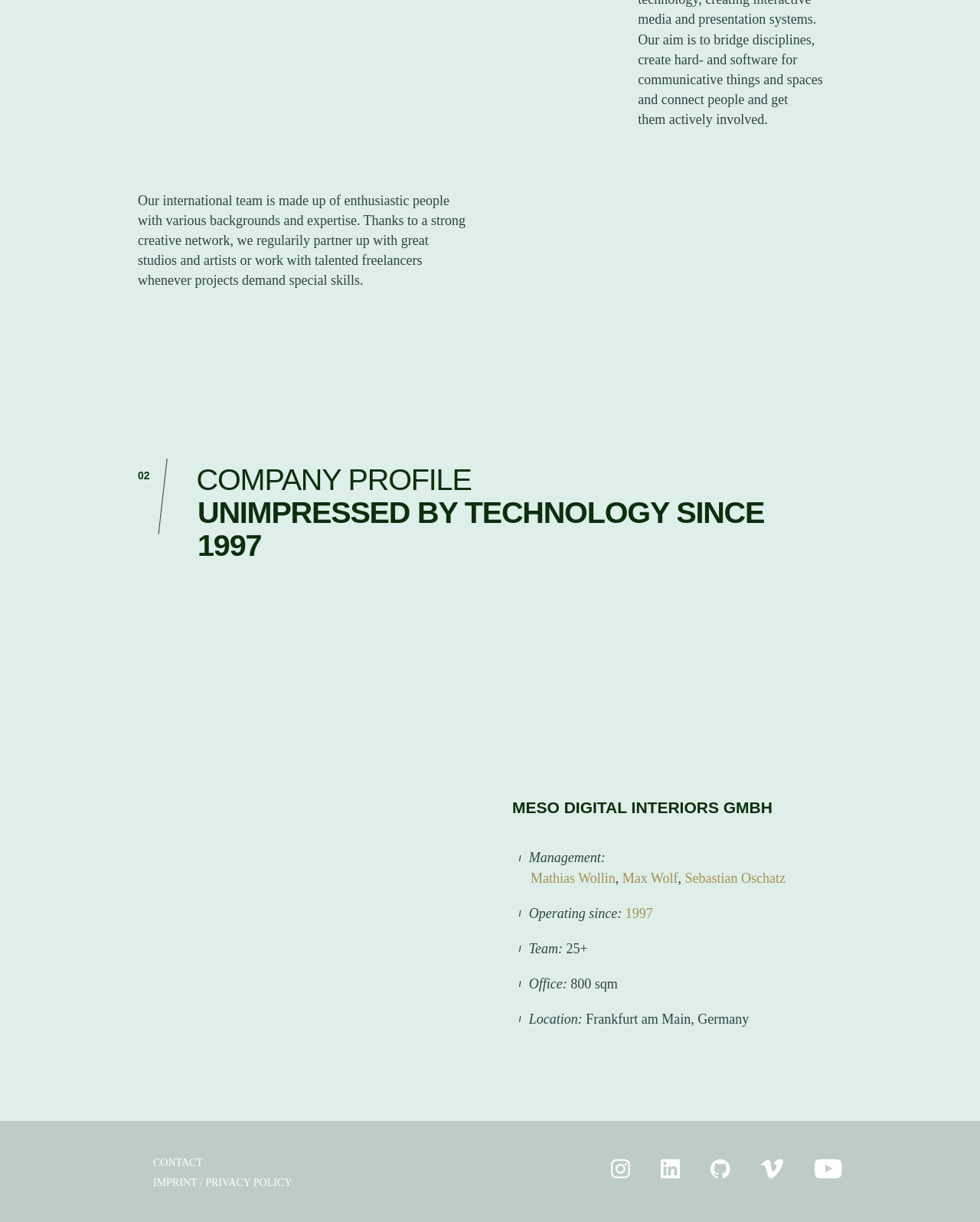Answer the following in one word or a short phrase: 
How many square meters is the office?

800 sqm